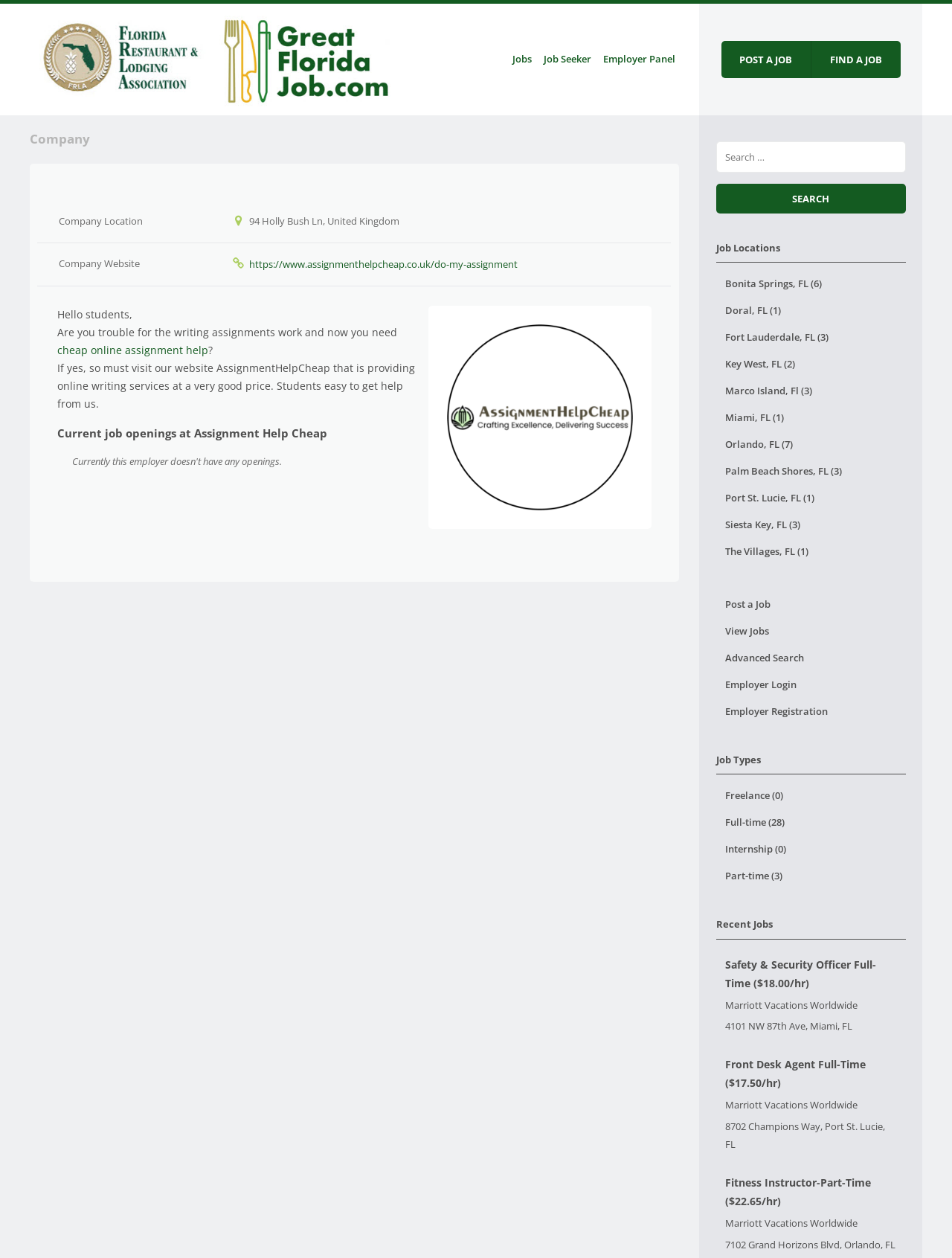Could you provide the bounding box coordinates for the portion of the screen to click to complete this instruction: "Click the 'POST A JOB' button"?

[0.757, 0.033, 0.851, 0.062]